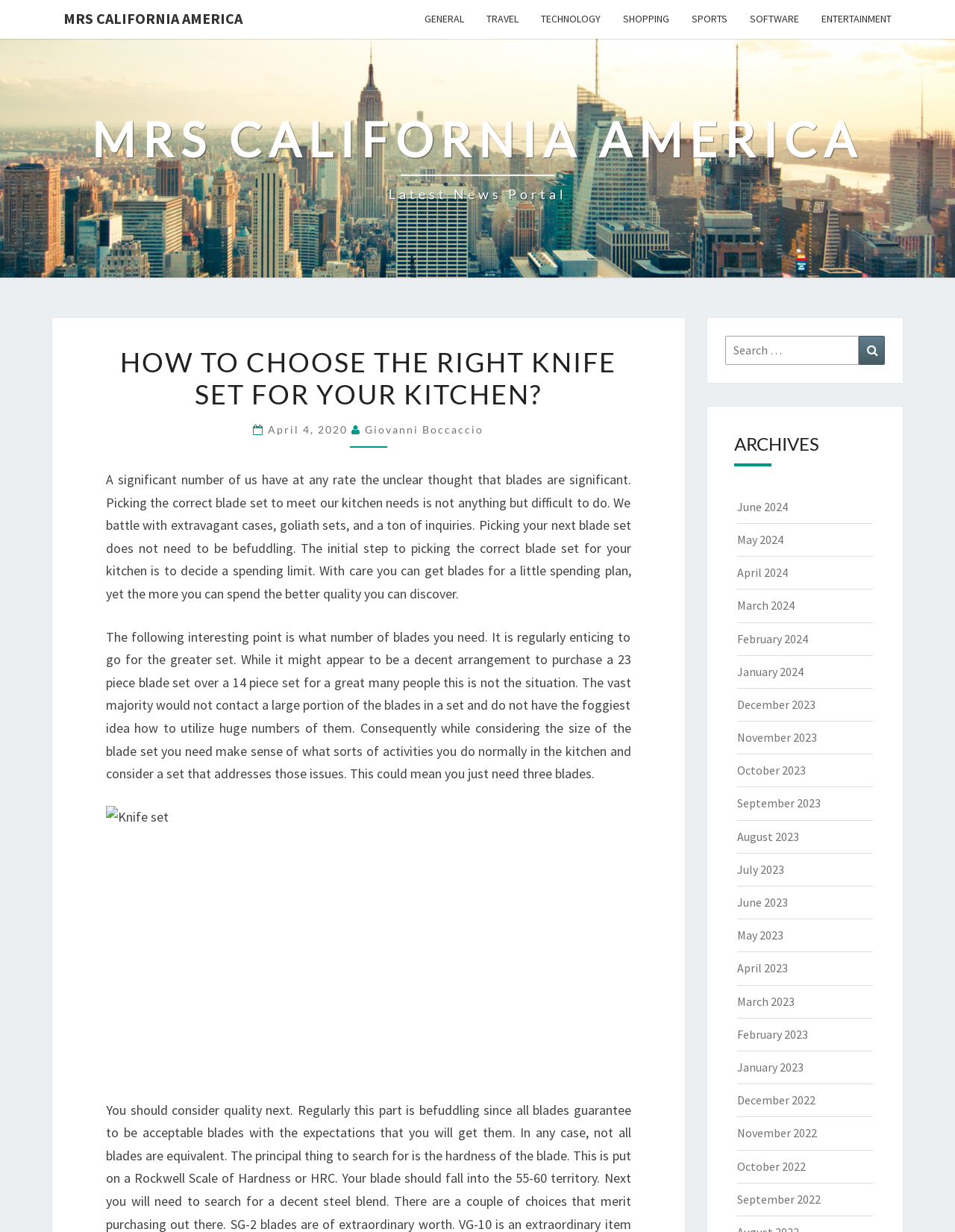Identify the webpage's primary heading and generate its text.

MRS CALIFORNIA AMERICA